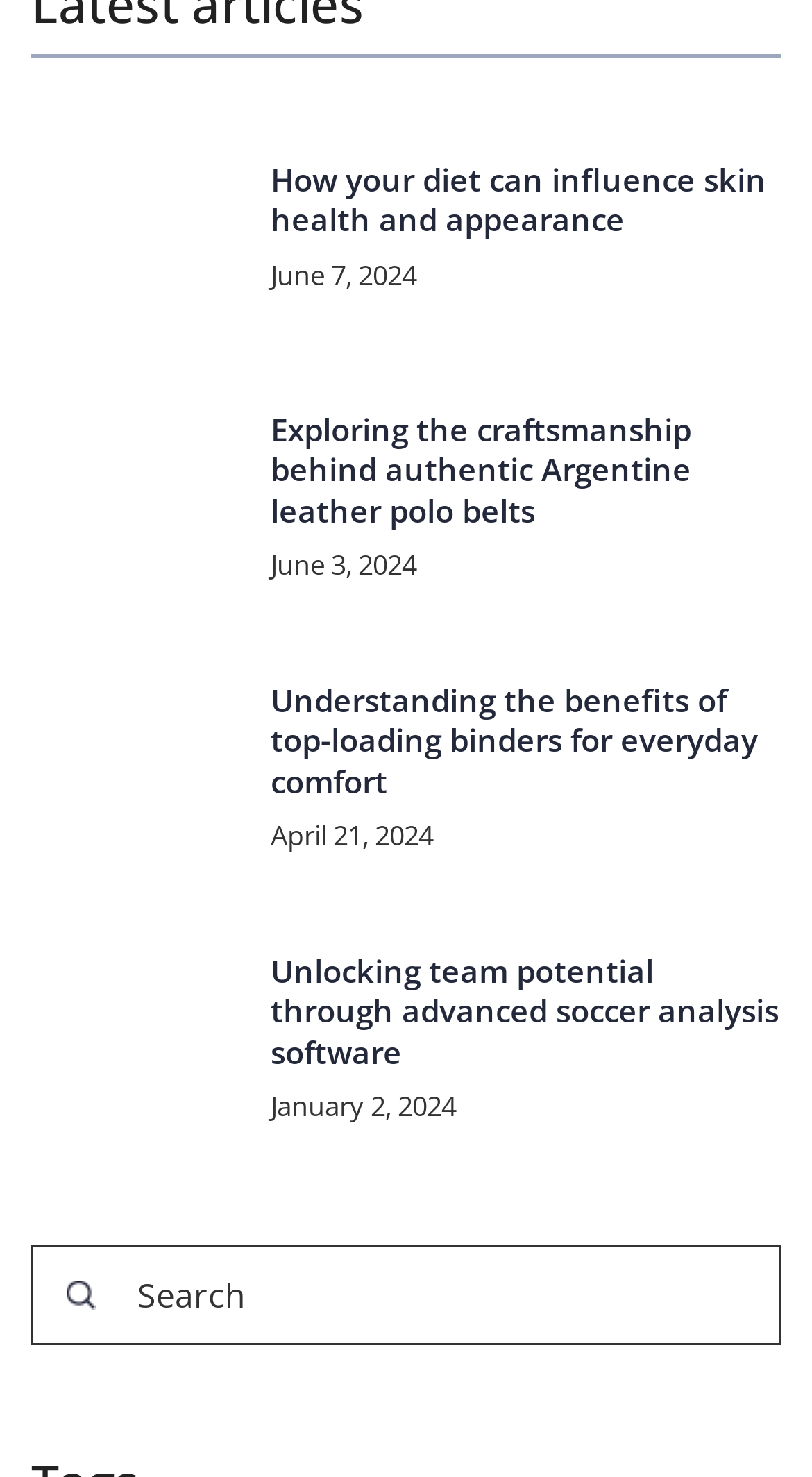Please determine the bounding box coordinates of the area that needs to be clicked to complete this task: 'Read about how your diet can influence skin health and appearance'. The coordinates must be four float numbers between 0 and 1, formatted as [left, top, right, bottom].

[0.038, 0.081, 0.295, 0.222]